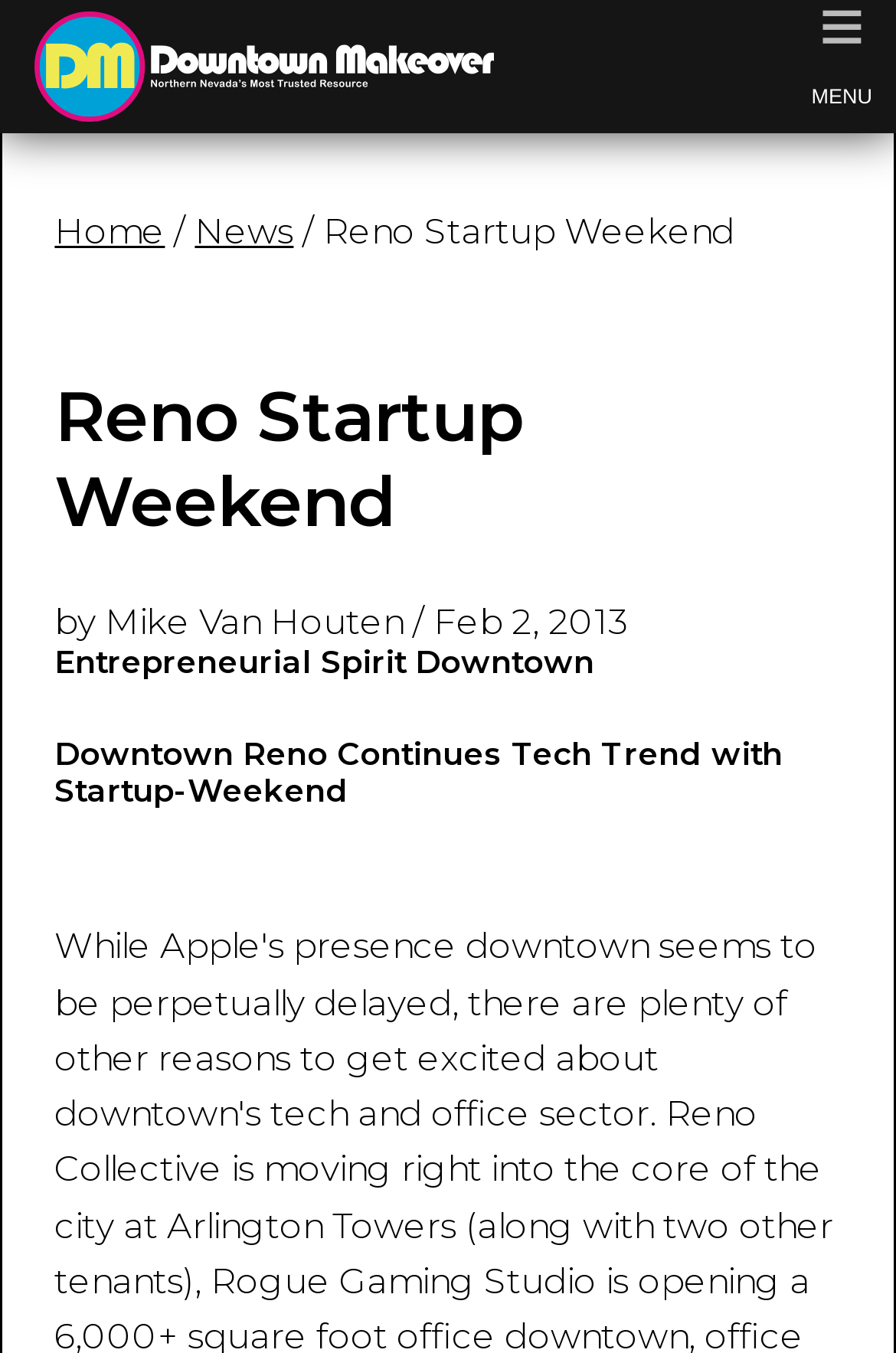Please extract the primary headline from the webpage.

Reno Startup Weekend